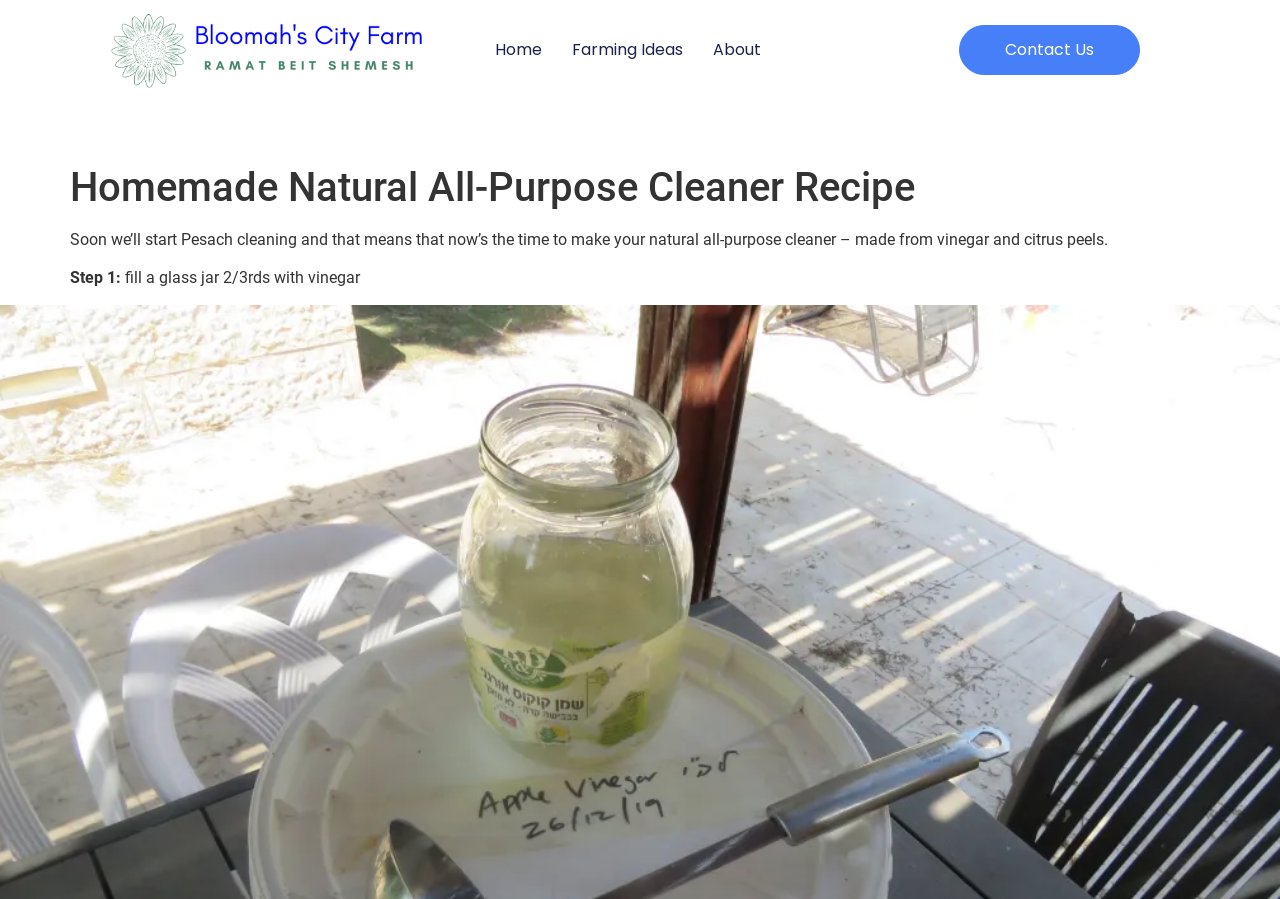Determine the main text heading of the webpage and provide its content.

Homemade Natural All-Purpose Cleaner Recipe